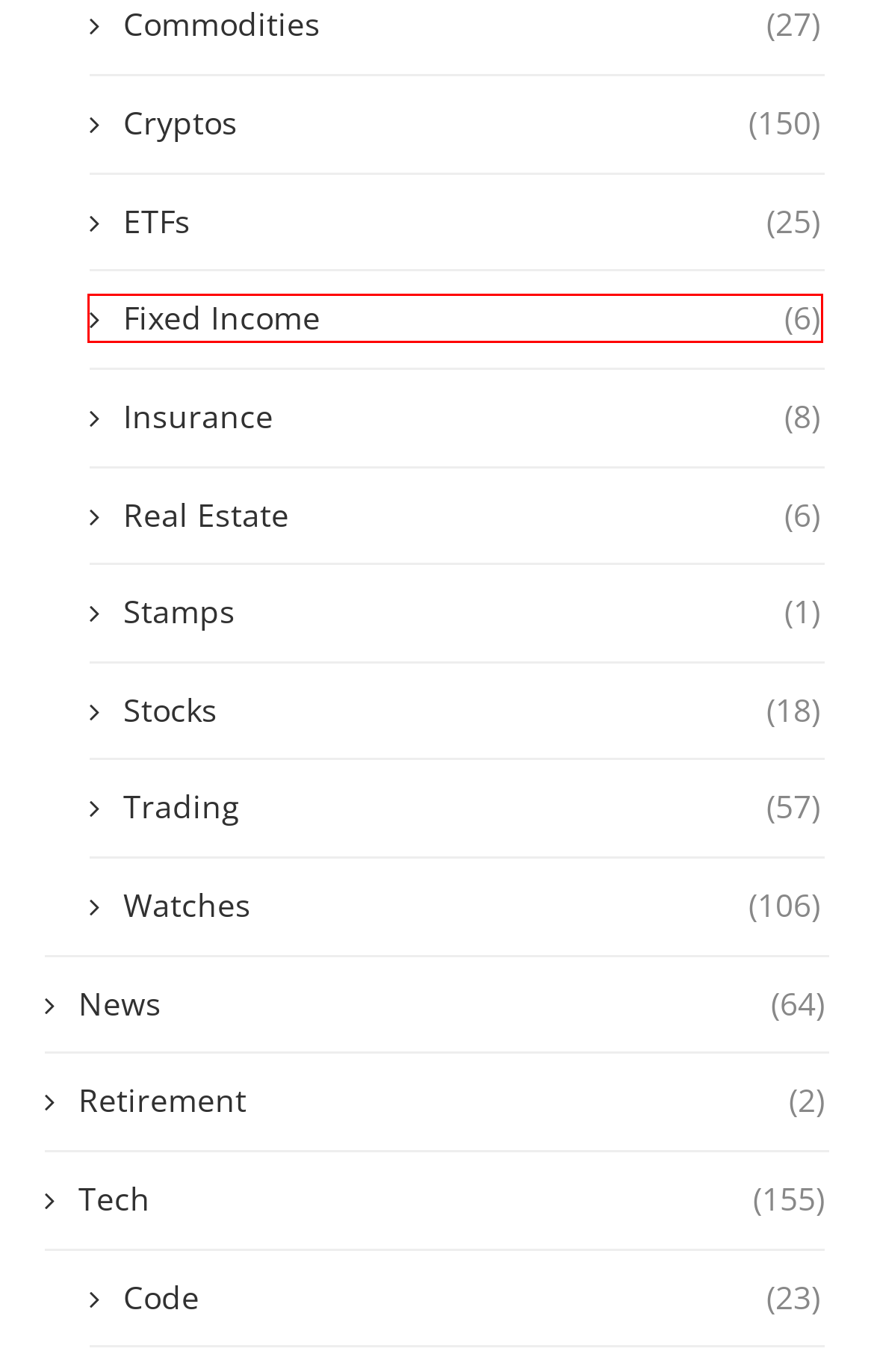Evaluate the webpage screenshot and identify the element within the red bounding box. Select the webpage description that best fits the new webpage after clicking the highlighted element. Here are the candidates:
A. Trading - The Altcoin Oracle
B. Commodities - The Altcoin Oracle
C. Archives des News - The Altcoin Oracle
D. Cryptos - The Altcoin Oracle
E. Archives des Fixed Income - The Altcoin Oracle
F. Archives des Tech - The Altcoin Oracle
G. Stocks - The Altcoin Oracle
H. Code - The Altcoin Oracle

E